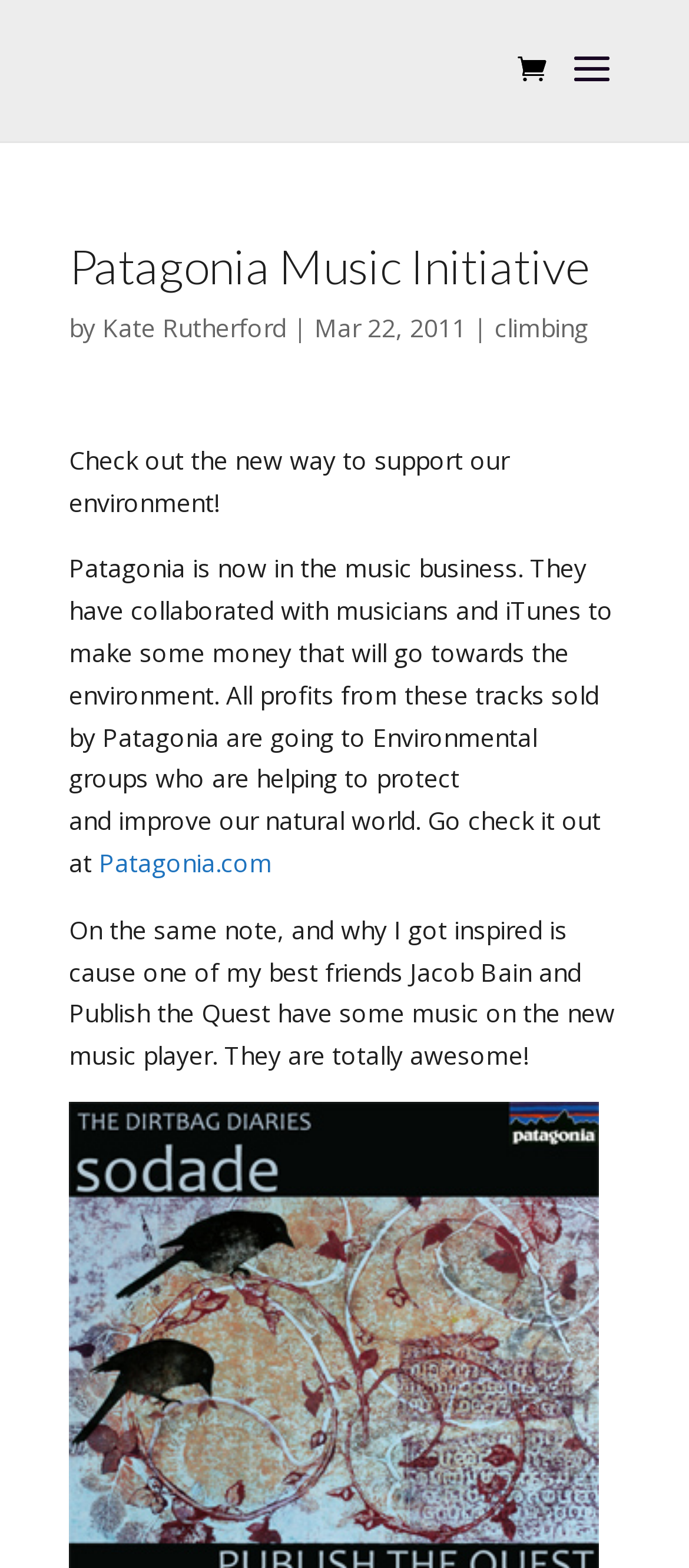Respond concisely with one word or phrase to the following query:
Who is the author of the article?

Kate Rutherford